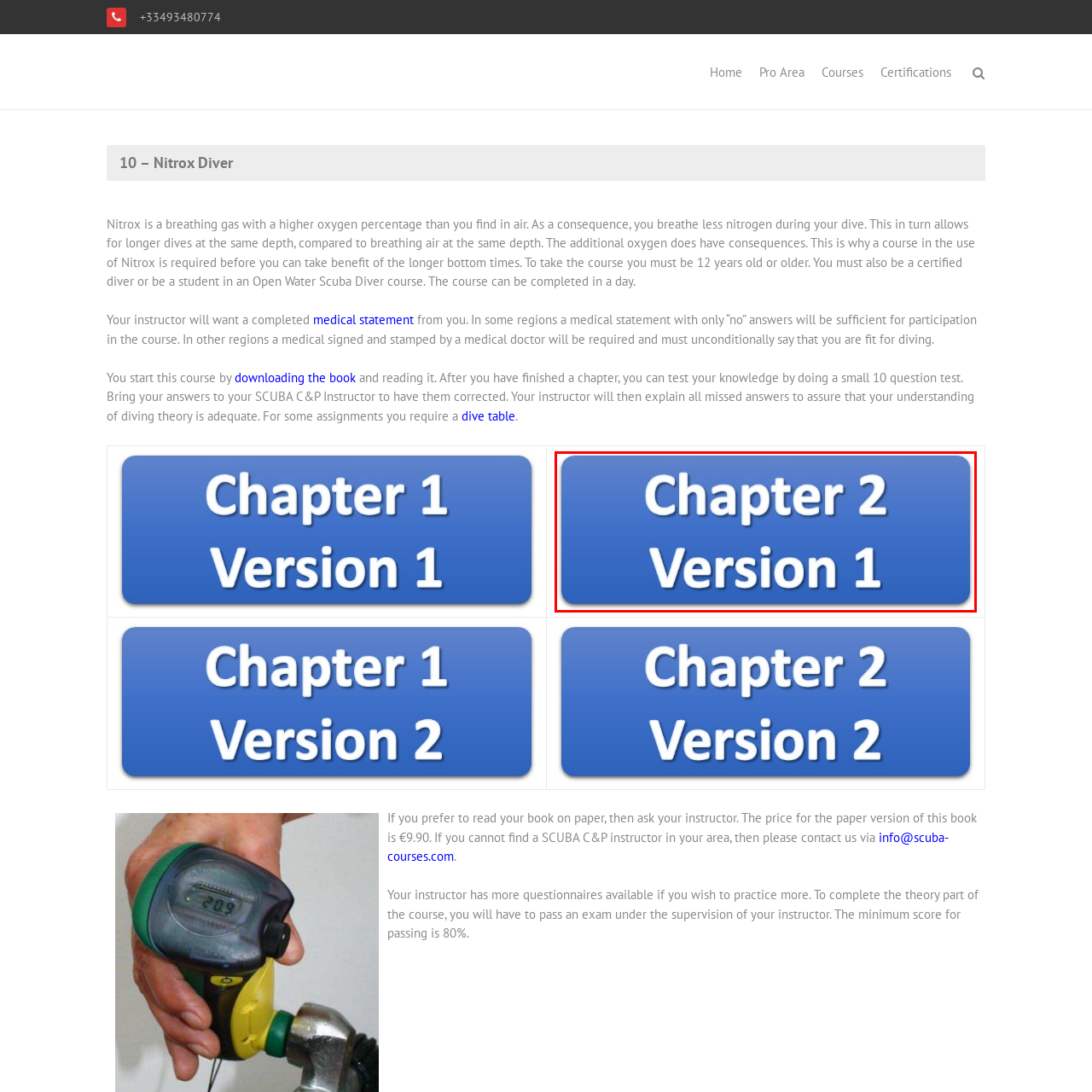Review the image segment marked with the grey border and deliver a thorough answer to the following question, based on the visual information provided: 
What is the text color of the button?

The text color of the button is white because the caption describes the text as 'bold white text'.